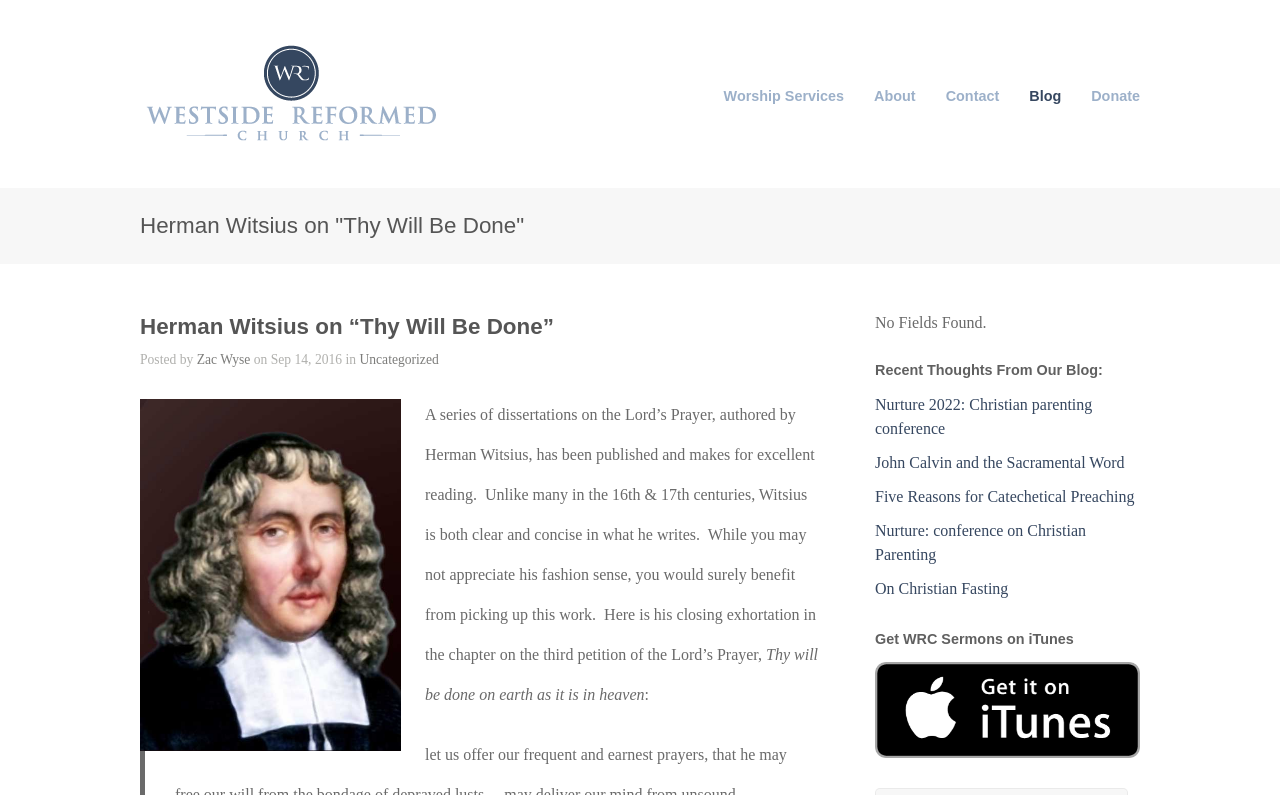Please identify the bounding box coordinates of the clickable area that will fulfill the following instruction: "Check out the 'Recent Thoughts From Our Blog:' section". The coordinates should be in the format of four float numbers between 0 and 1, i.e., [left, top, right, bottom].

[0.684, 0.455, 0.891, 0.475]